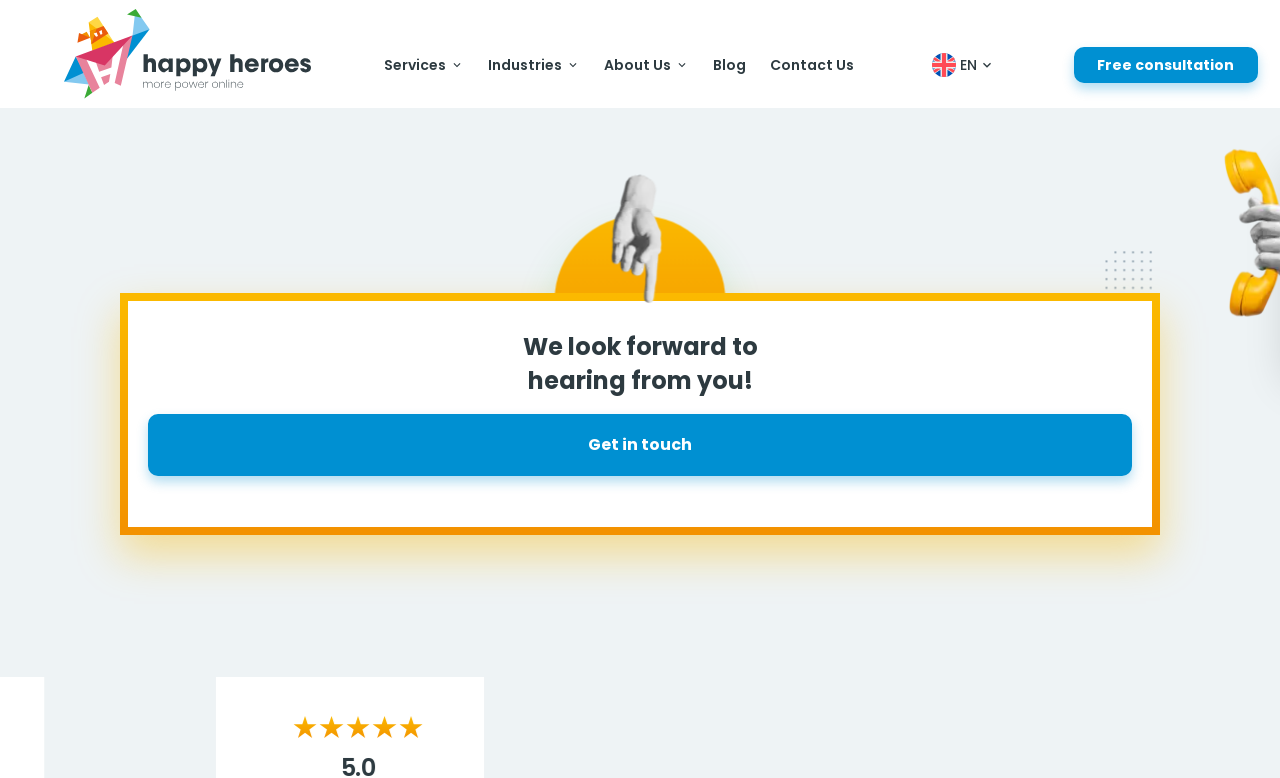Specify the bounding box coordinates (top-left x, top-left y, bottom-right x, bottom-right y) of the UI element in the screenshot that matches this description: Get in touch

[0.116, 0.532, 0.884, 0.612]